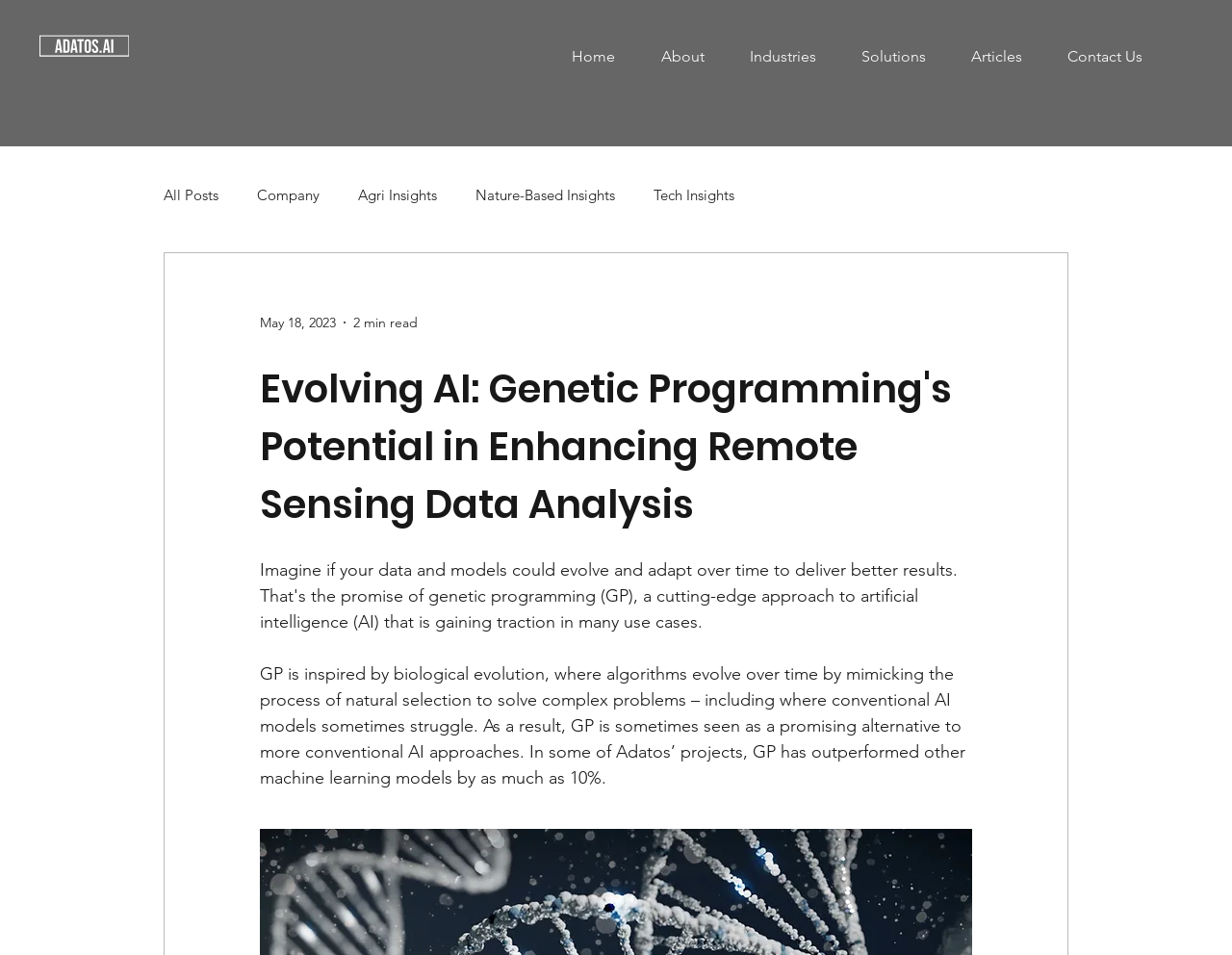Extract the bounding box for the UI element that matches this description: "Company".

[0.209, 0.194, 0.259, 0.213]